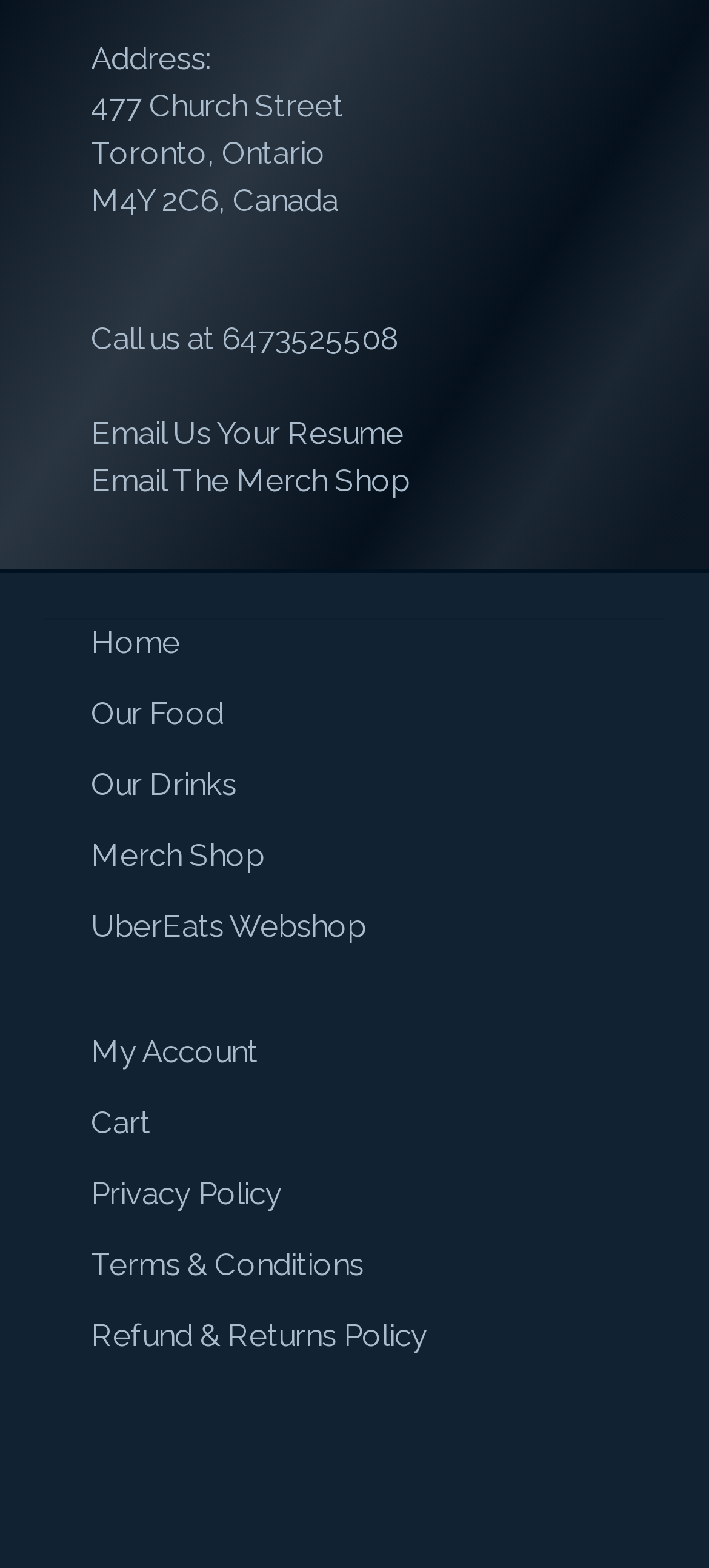Please specify the bounding box coordinates of the area that should be clicked to accomplish the following instruction: "Explore our food options". The coordinates should consist of four float numbers between 0 and 1, i.e., [left, top, right, bottom].

[0.128, 0.443, 0.315, 0.466]